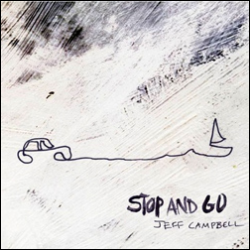Compose a detailed narrative for the image.

The image showcases the album cover for "Stop and Go" by Jeff Campbell. The design features a minimalist illustration of a car towing a sailboat, suggesting a playful contrast between land and water travel. The title "STOP AND GO" is prominently displayed in bold, handwritten font at the bottom, while Jeff Campbell's name is subtly inscribed below in a smaller size. The background presents an abstract, textured surface that enhances the artistic vibe of the cover, likely aligning with the folk rock and country pop music style encapsulated in Campbell's work. This album, released by Sonic Zen Records, features acoustic arrangements that highlight Campbell’s guitar skills and soulful vocal delivery.